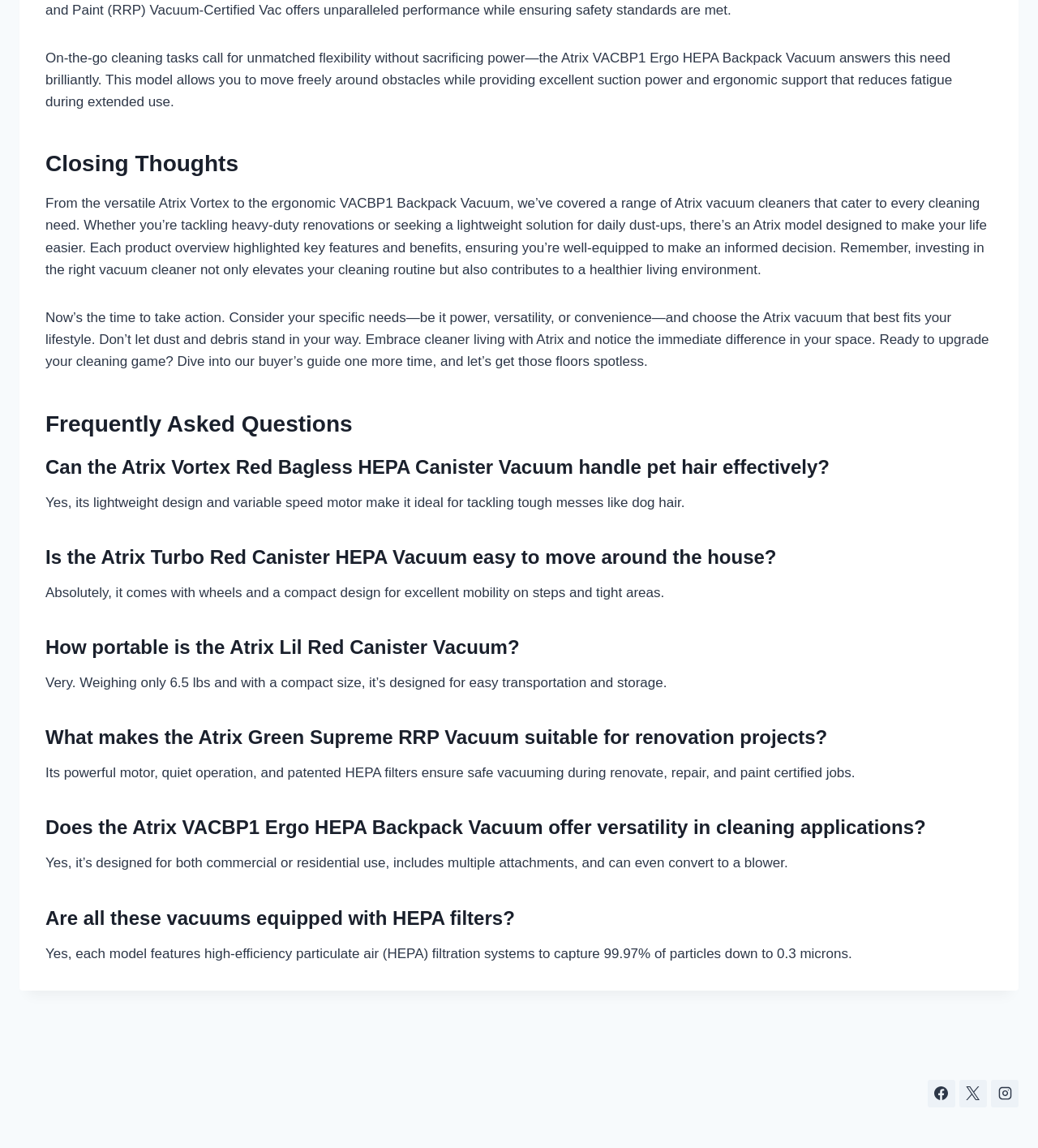Provide your answer in one word or a succinct phrase for the question: 
How many pounds does the Atrix Lil Red Canister Vacuum weigh?

6.5 lbs